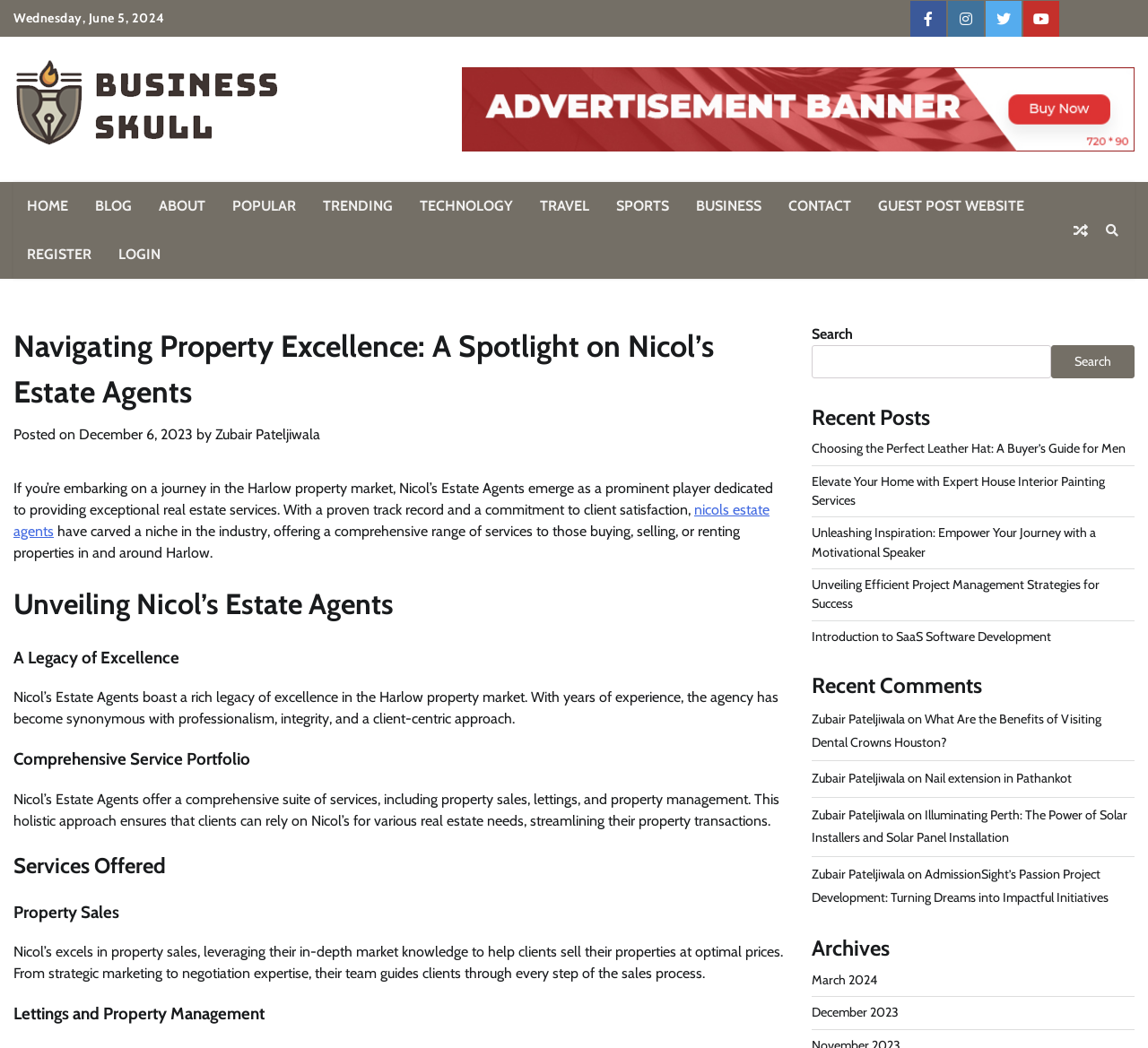Locate the coordinates of the bounding box for the clickable region that fulfills this instruction: "Search for something".

[0.707, 0.33, 0.916, 0.361]